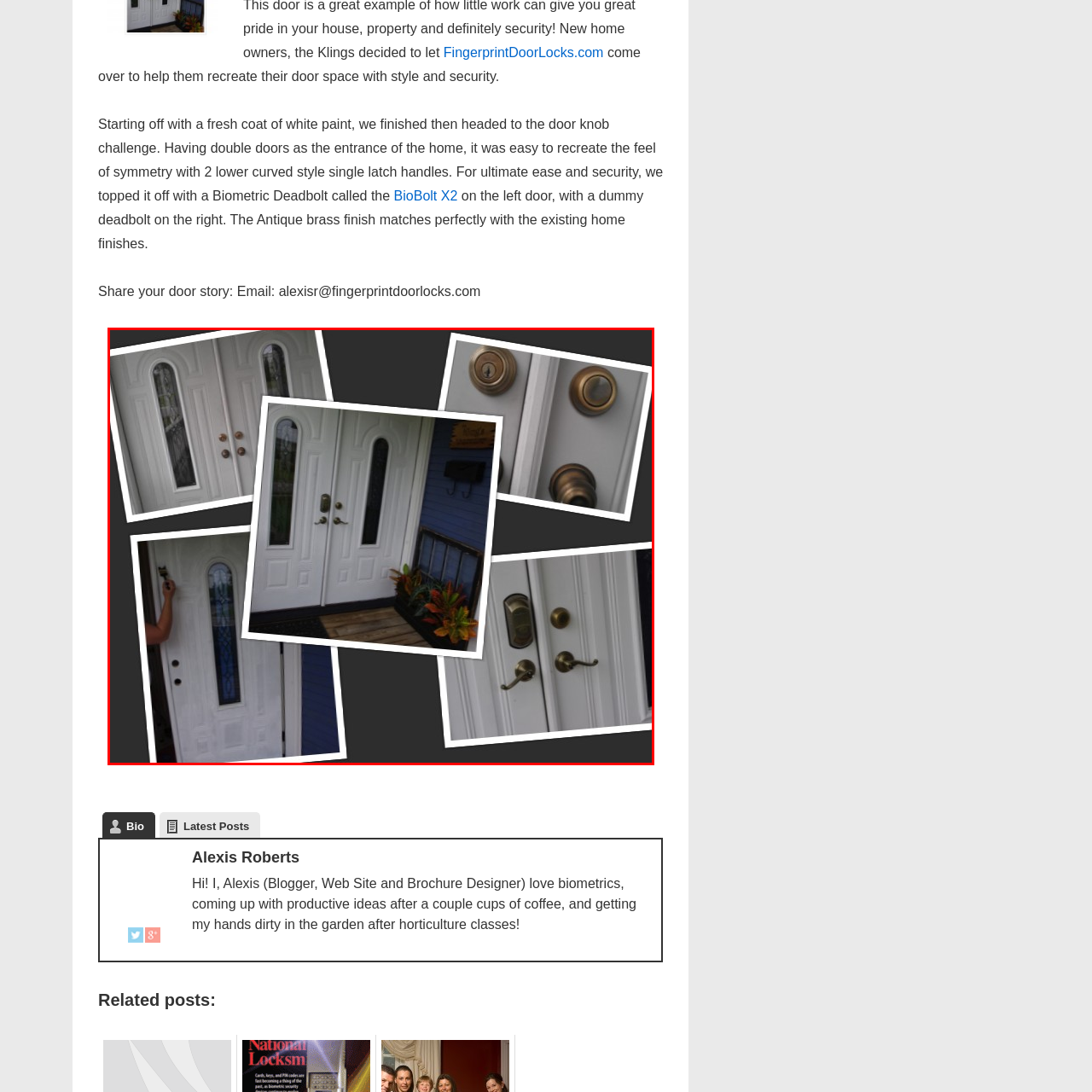Detail the contents of the image within the red outline in an elaborate manner.

The image showcases a beautifully designed double door entrance, characterized by its elegant white finish and decorative glass panels that enhance the door's aesthetics. Multiple angles reveal key details: on the left, a person is seen preparing to paint, highlighting a commitment to home improvement. The central focus features two stylish handles perfectly aligned with the door’s symmetry. To the right, a close-up reveals a biometric deadbolt, showcasing modern security features alongside antique brass hardware. Below the doors, colorful plants add a touch of vibrancy, complementing the overall welcome of this inviting entrance. This collection reflects a blend of style, security, and a personal touch in home renovation.